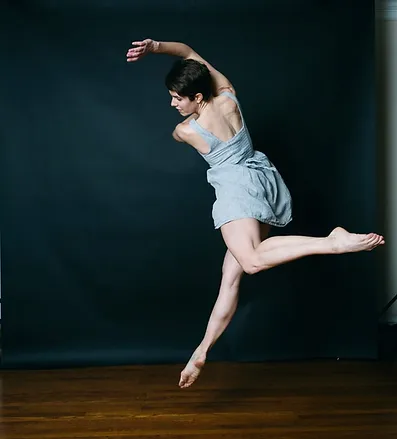Review the image closely and give a comprehensive answer to the question: What is the color of the backdrop?

The caption specifically mentions that the dancer is captured against a dark backdrop, which provides a striking contrast to the dancer's light-colored outfit and emphasizes the dancer's movement.